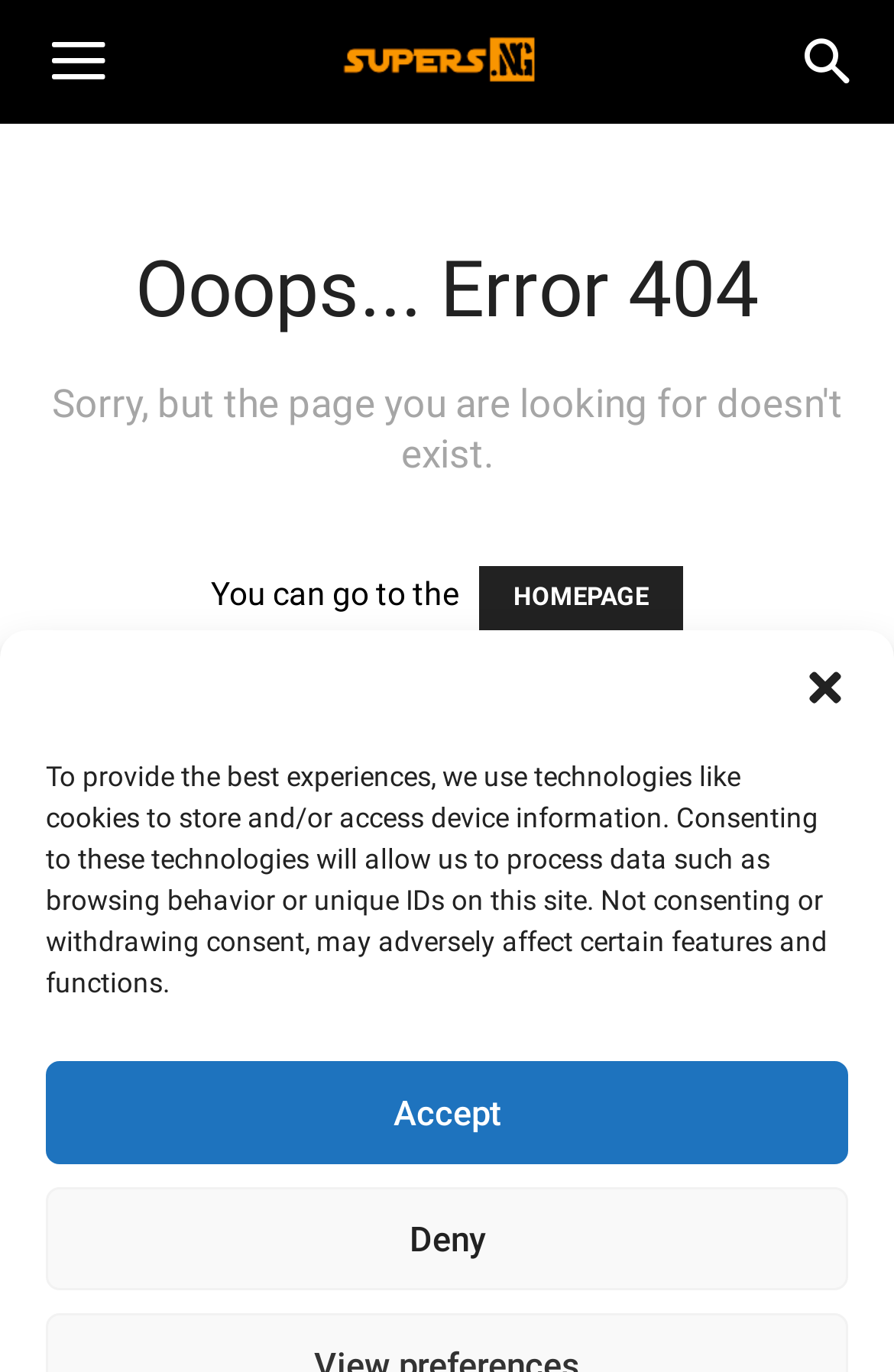Provide the bounding box coordinates, formatted as (top-left x, top-left y, bottom-right x, bottom-right y), with all values being floating point numbers between 0 and 1. Identify the bounding box of the UI element that matches the description: HOMEPAGE

[0.536, 0.413, 0.764, 0.459]